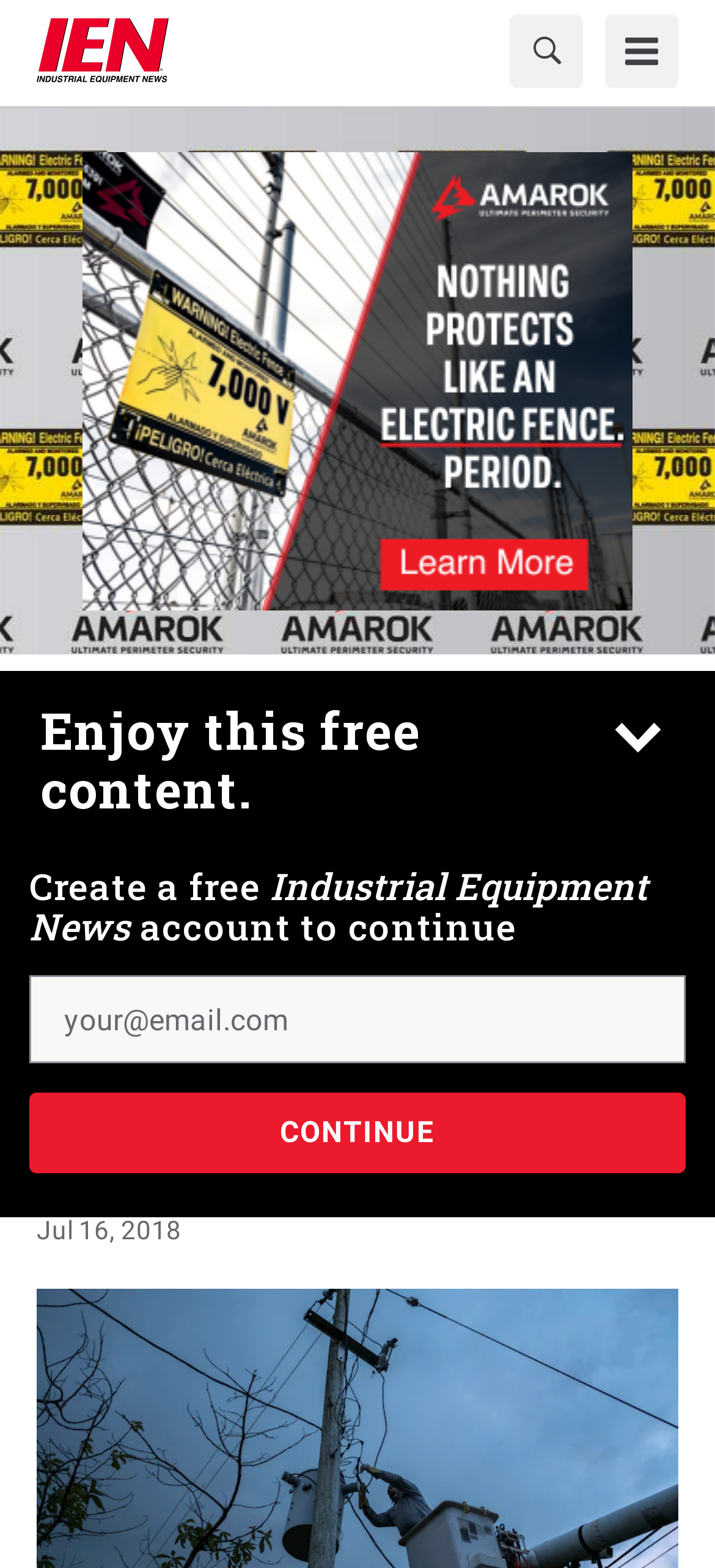From the details in the image, provide a thorough response to the question: What is the date of the article?

I determined this by looking at the content information section, where I saw a static text element with this date, which is likely the publication date of the article.